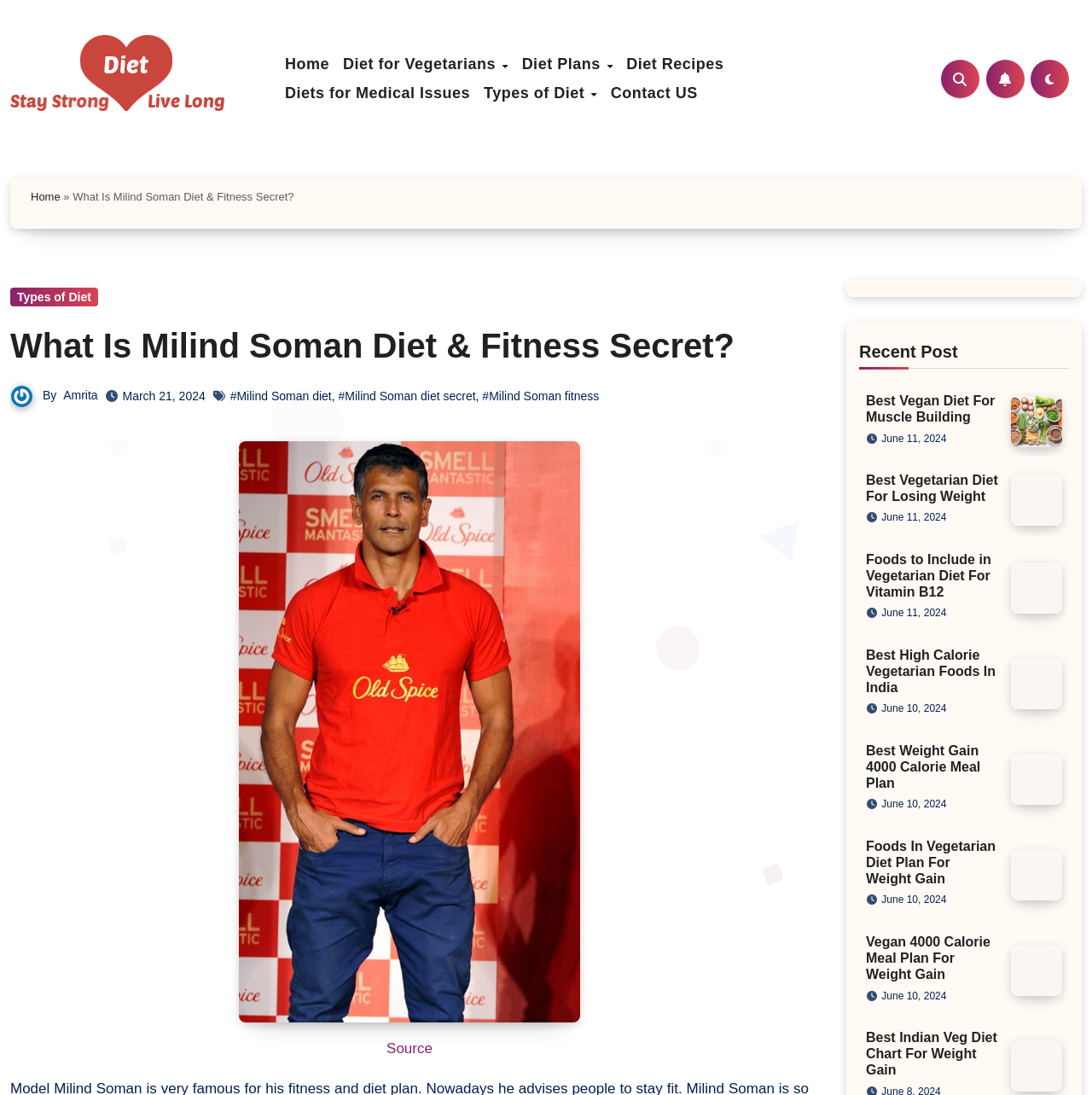Identify the bounding box coordinates of the element to click to follow this instruction: 'Read the article 'What Is Milind Soman Diet & Fitness Secret?''. Ensure the coordinates are four float values between 0 and 1, provided as [left, top, right, bottom].

[0.009, 0.295, 0.741, 0.336]